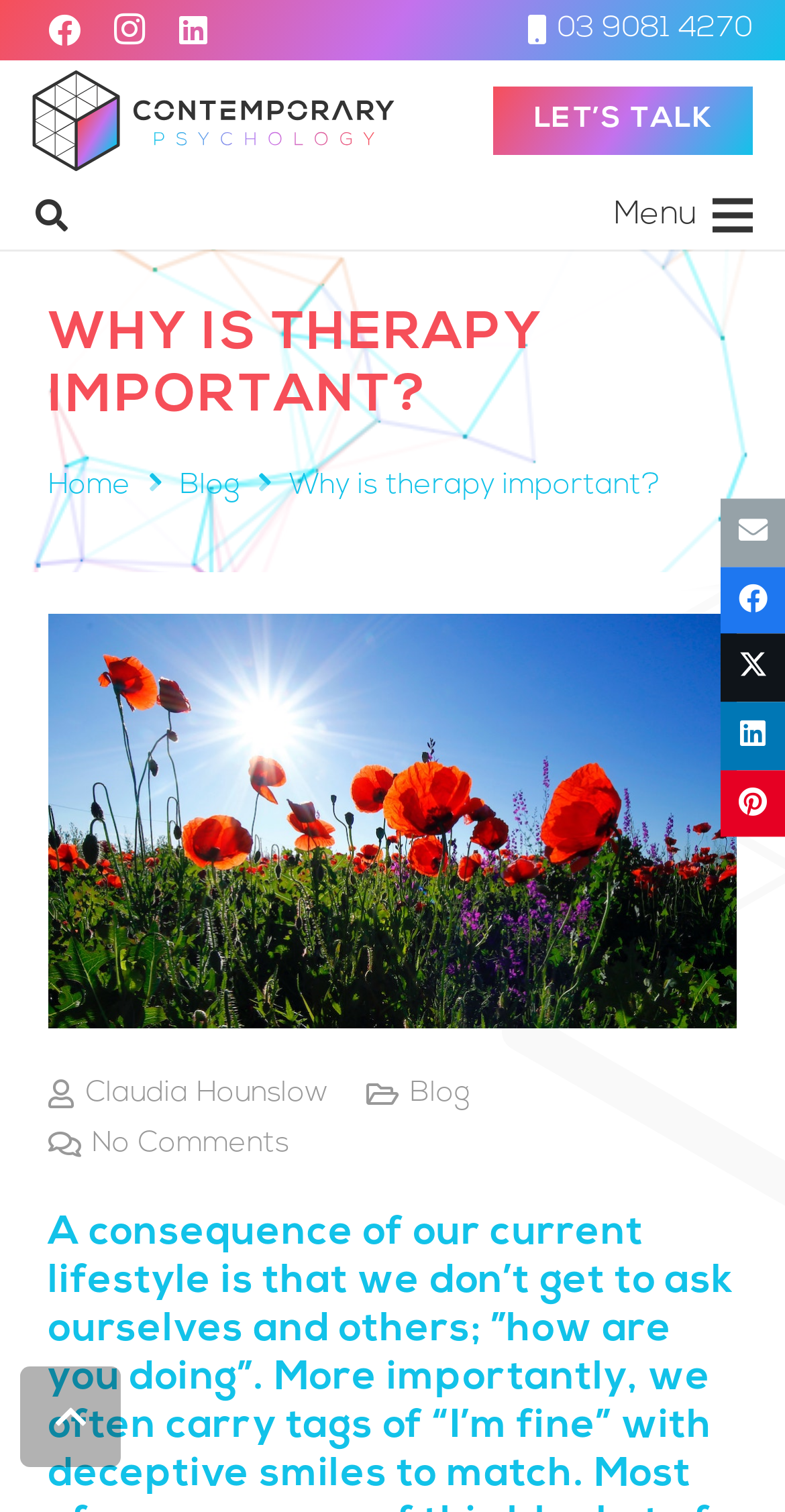Determine the heading of the webpage and extract its text content.

WHY IS THERAPY IMPORTANT?